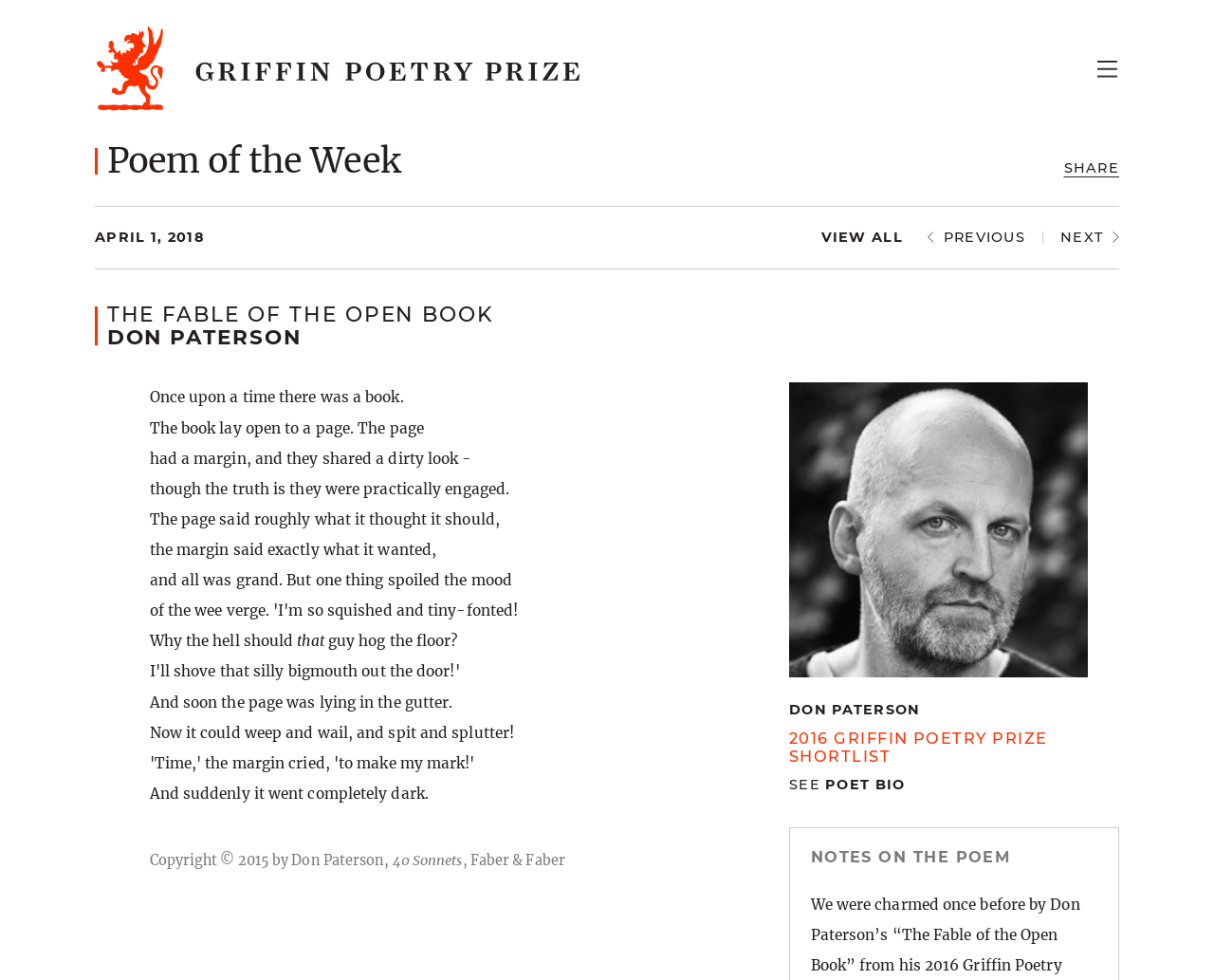Determine the bounding box coordinates for the area that should be clicked to carry out the following instruction: "View all poems".

[0.676, 0.232, 0.764, 0.253]